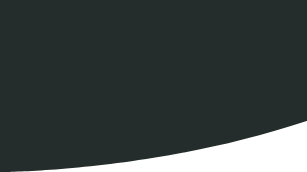What type of diseases is the article related to?
Using the screenshot, give a one-word or short phrase answer.

STDs